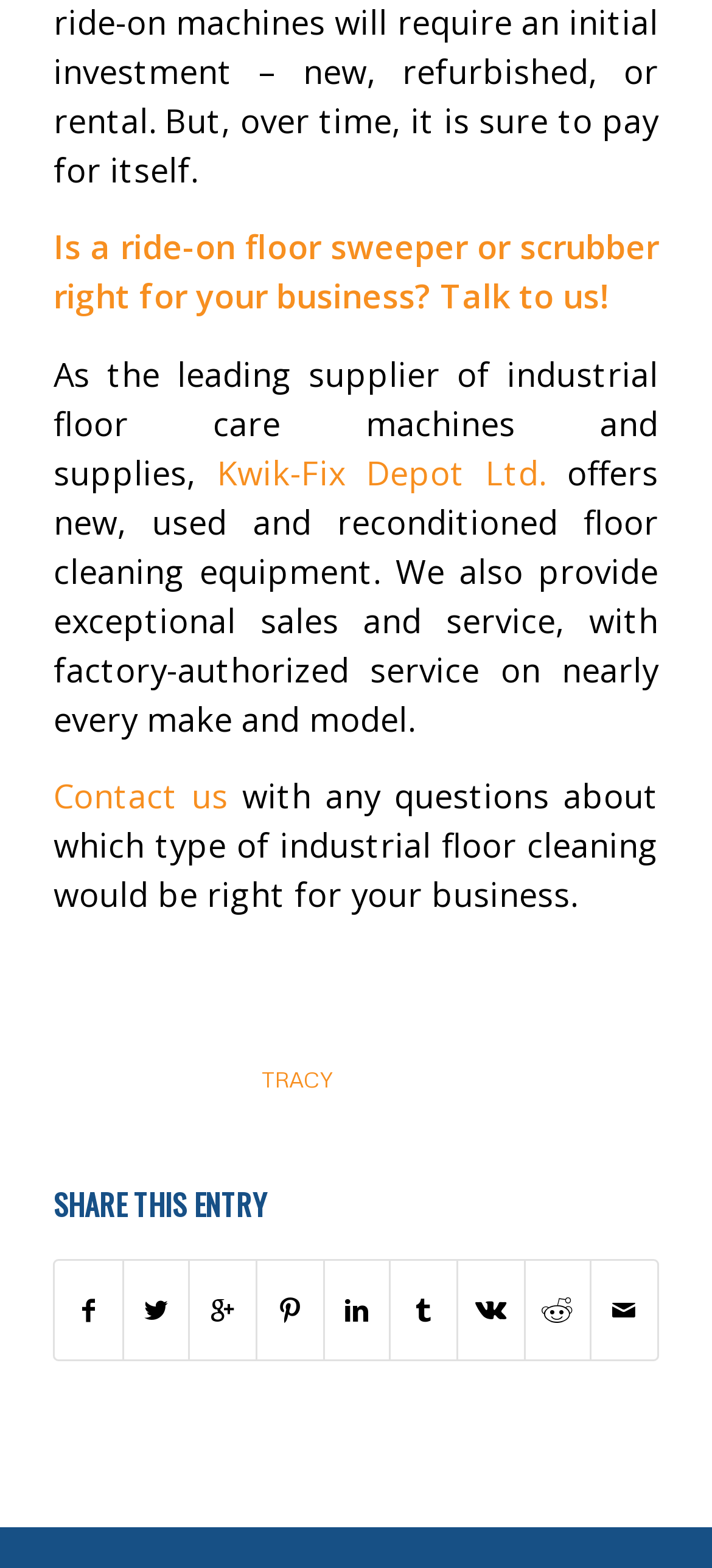Please identify the bounding box coordinates of the element's region that I should click in order to complete the following instruction: "Contact us". The bounding box coordinates consist of four float numbers between 0 and 1, i.e., [left, top, right, bottom].

[0.075, 0.493, 0.32, 0.521]